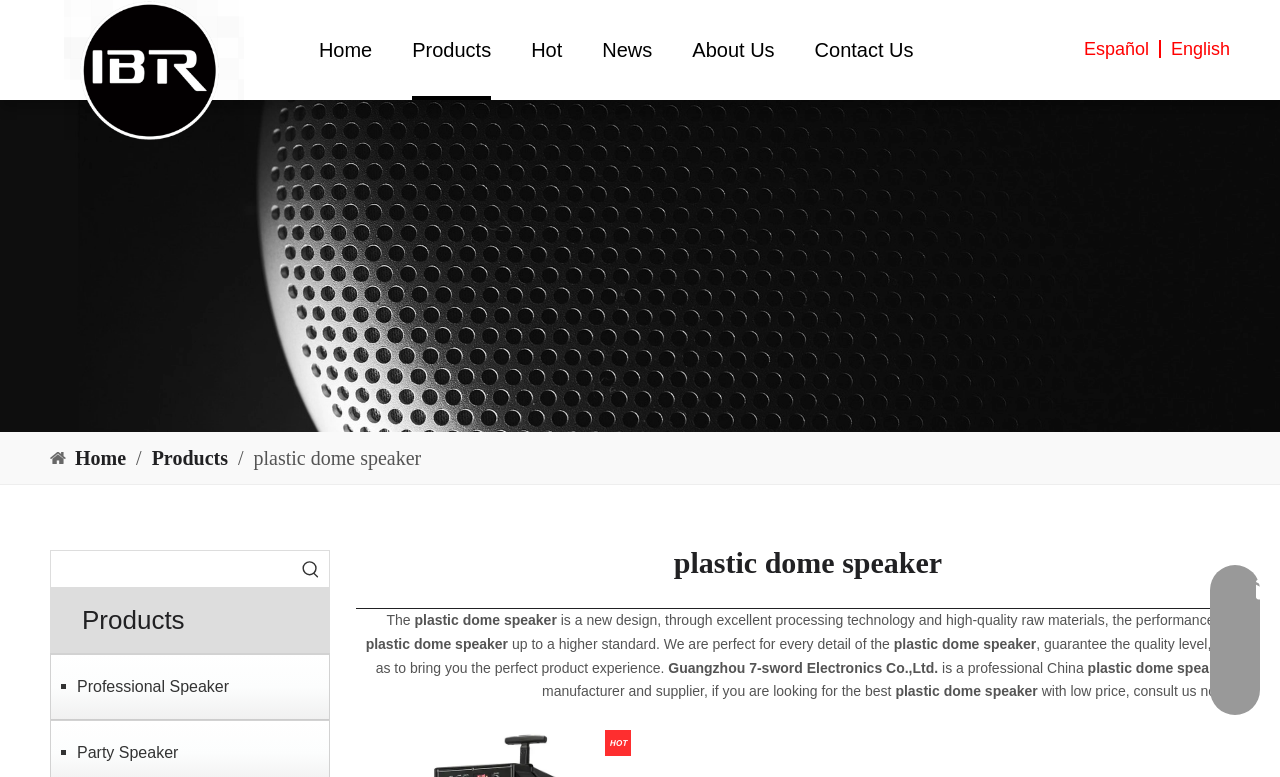Please determine the bounding box coordinates for the element with the description: "020-36371556".

[0.957, 0.856, 0.98, 0.92]